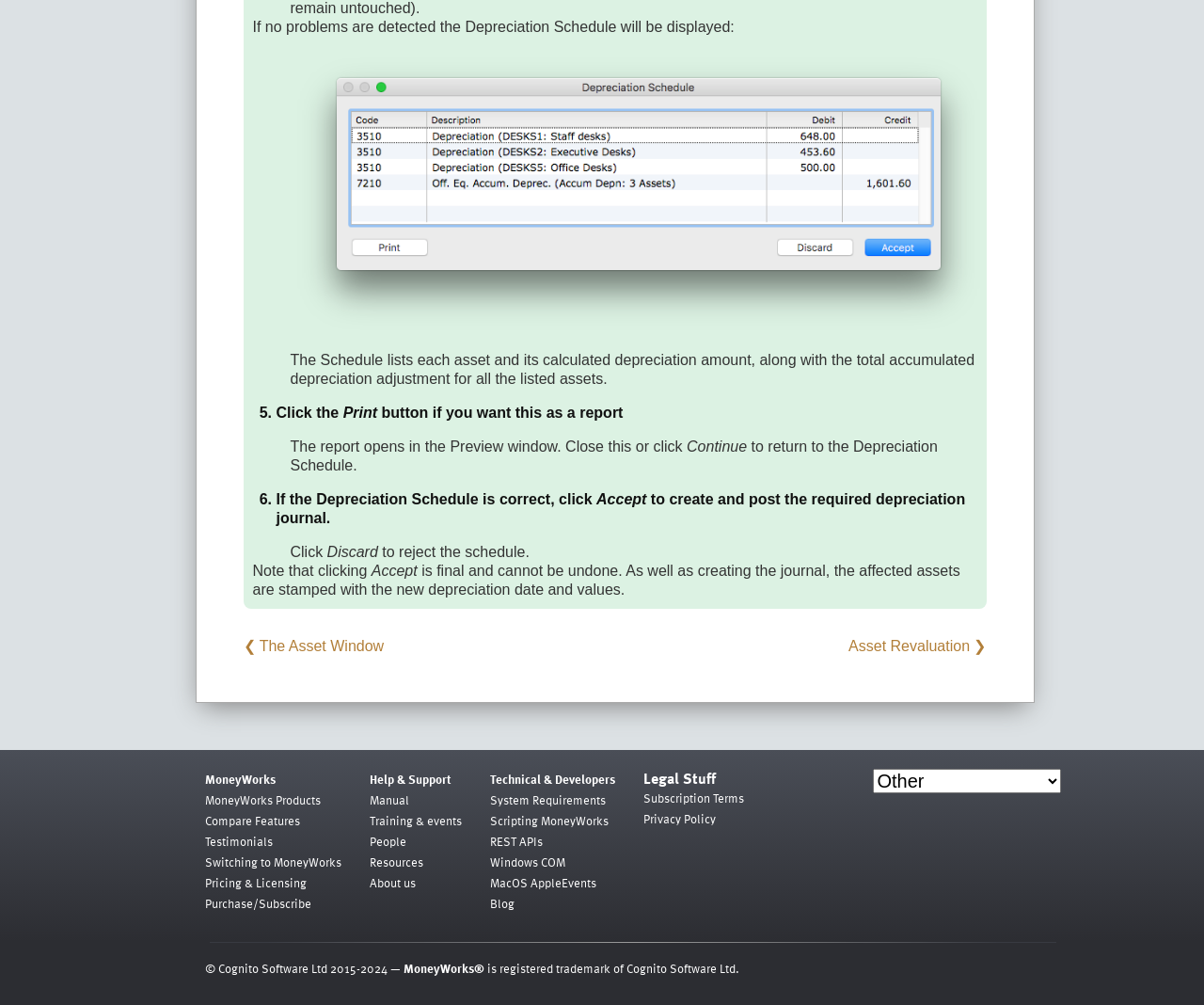What is the purpose of the Depreciation Schedule?
Look at the image and respond with a one-word or short phrase answer.

List assets and calculated depreciation